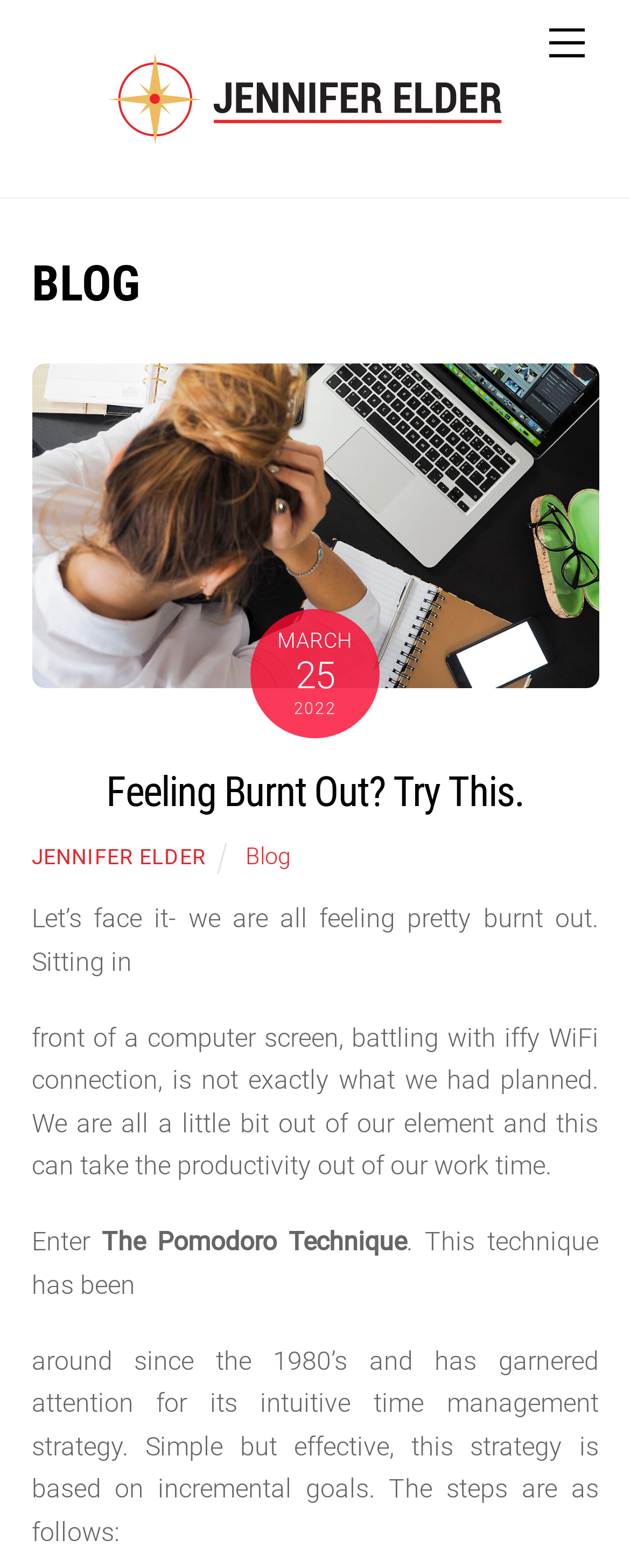Utilize the details in the image to thoroughly answer the following question: What is the title of the blog?

The title of the blog can be found in the heading element with the text 'BLOG' located at the top of the webpage, which is a prominent element that stands out from the rest of the content.